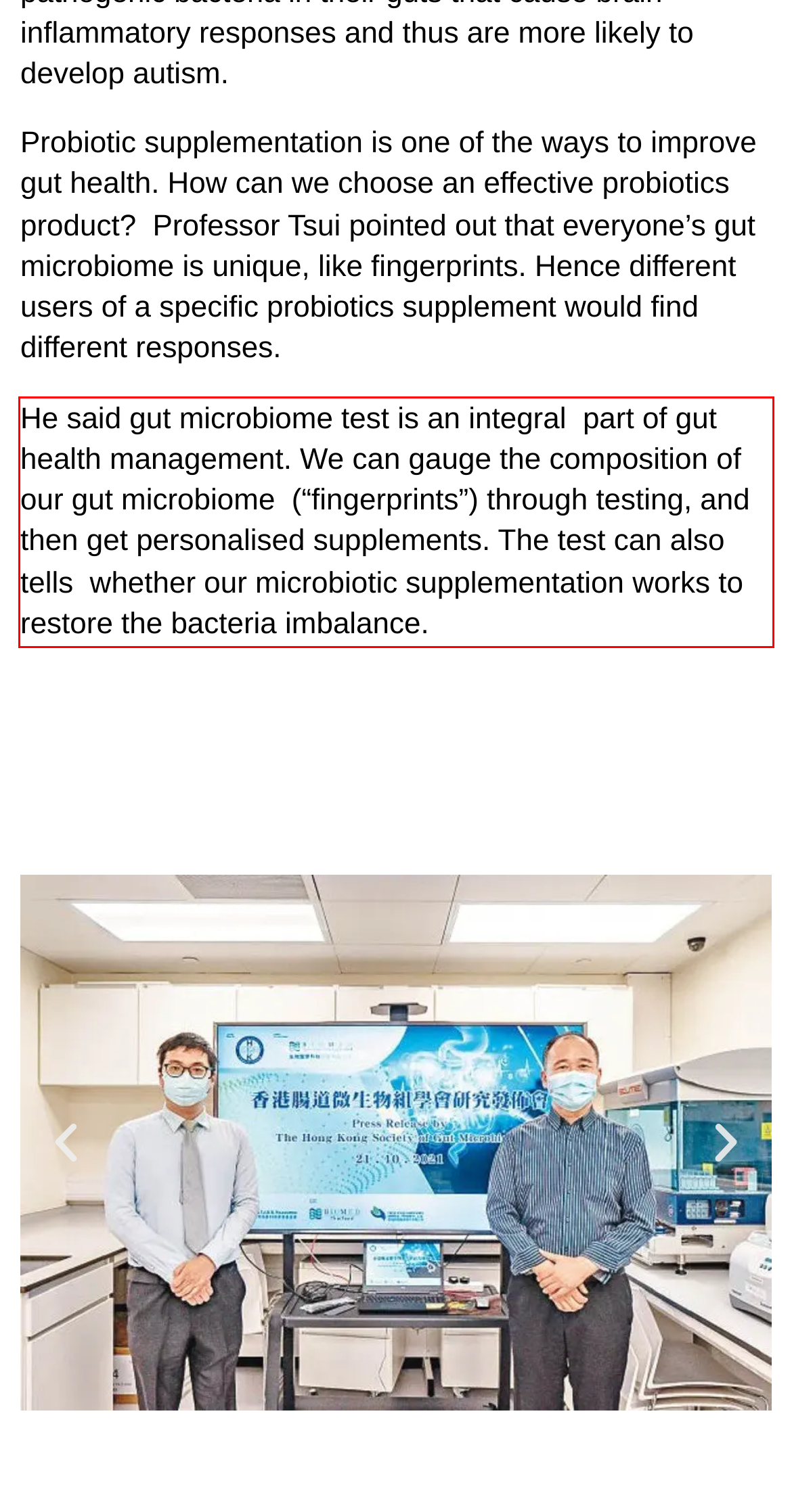There is a screenshot of a webpage with a red bounding box around a UI element. Please use OCR to extract the text within the red bounding box.

He said gut microbiome test is an integral part of gut health management. We can gauge the composition of our gut microbiome (“fingerprints”) through testing, and then get personalised supplements. The test can also tells whether our microbiotic supplementation works to restore the bacteria imbalance.